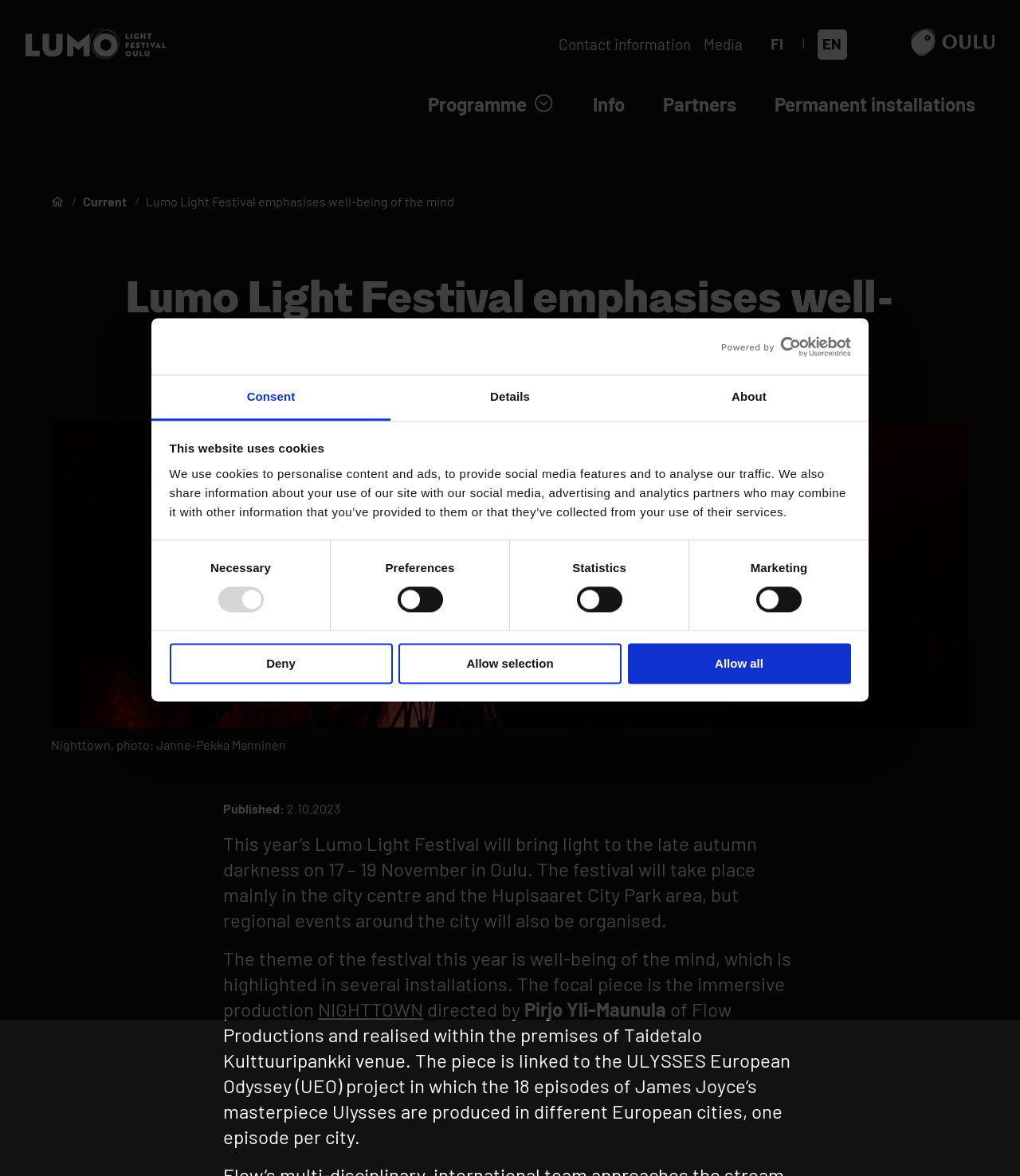Create an elaborate caption that covers all aspects of the webpage.

The webpage is about the Lumo Light Festival Oulu, an event that takes place every year in November in Oulu, Finland. The festival emphasizes well-being of the mind and features various installations and events.

At the top of the page, there is a dialog box about cookies, with a logo and a link to open the logo in a new window. Below the dialog box, there are three tabs: Consent, Details, and About. The Consent tab is selected by default, and it contains a message about the website using cookies, as well as a consent selection section with four checkboxes: Necessary, Preferences, Statistics, and Marketing.

To the left of the dialog box, there are several links: To home page, Contact information, Media, FI, EN, and Go to ouka.fi. Below these links, there is a main menu with buttons for Programme, Info, Partners, and Permanent installations.

The main content of the page is divided into two sections. The top section has a header with a navigation menu, breadcrumbs, and a heading that reads "Lumo Light Festival emphasises well-being of the mind". Below the header, there is a static text that reads "Nighttown, photo: Janne-Pekka Manninen".

The bottom section of the main content has several paragraphs of text. The first paragraph announces the dates of the festival and its location. The second paragraph explains the theme of the festival, which is well-being of the mind, and highlights the focal piece of the festival, an immersive production called NIGHTTOWN. The text also mentions the director of the production and its connection to the ULYSSES European Odyssey project.